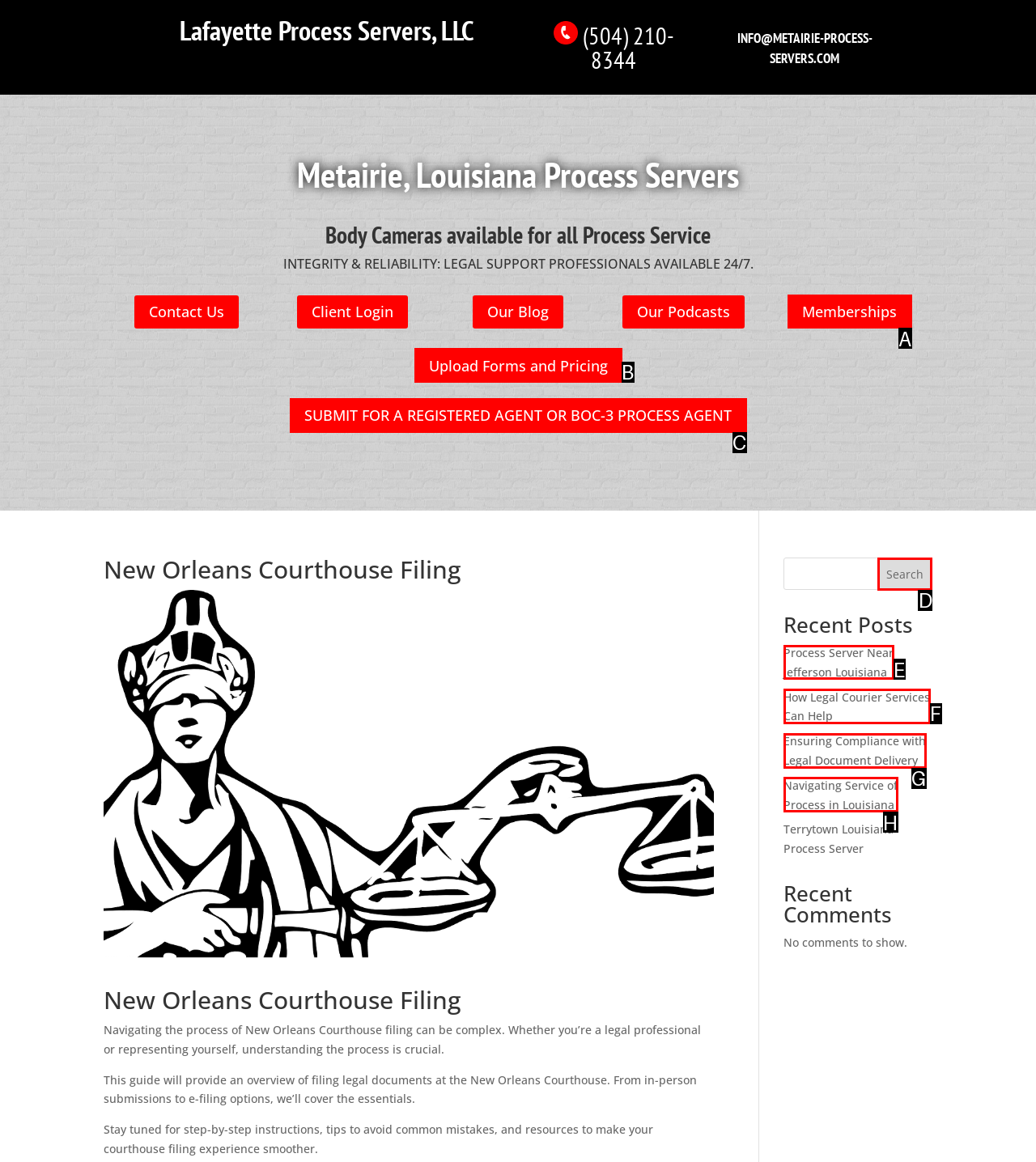Determine the correct UI element to click for this instruction: Click on the 'LifeFeeling' link. Respond with the letter of the chosen element.

None